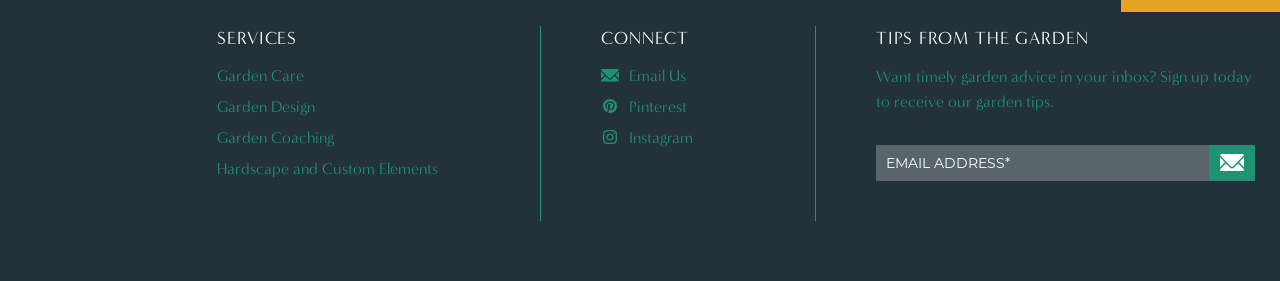Please mark the clickable region by giving the bounding box coordinates needed to complete this instruction: "Enter email address in the text box".

[0.684, 0.515, 0.945, 0.643]